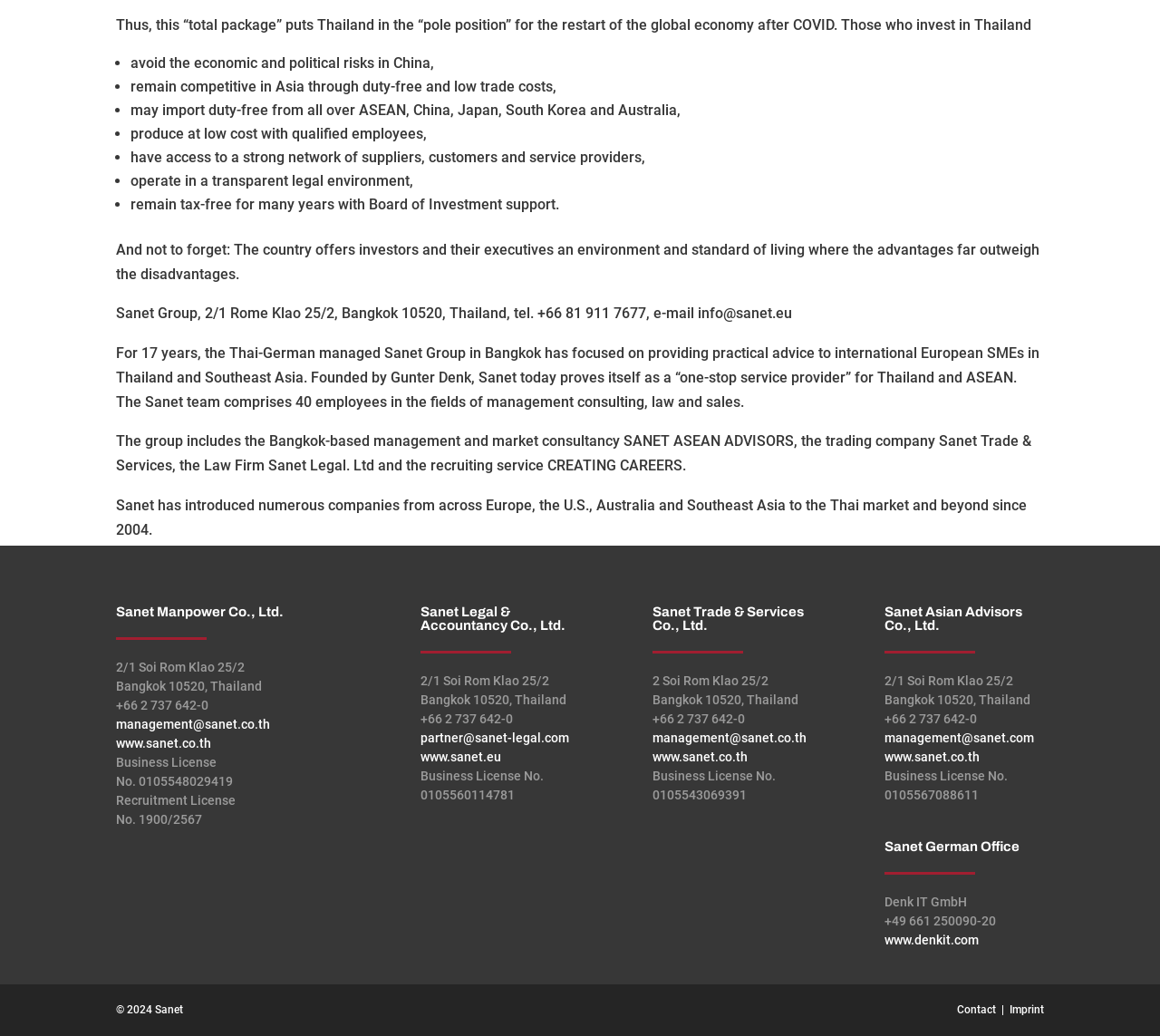Pinpoint the bounding box coordinates of the clickable element to carry out the following instruction: "view Sanet Legal & Accountancy Co., Ltd. website."

[0.362, 0.723, 0.432, 0.737]